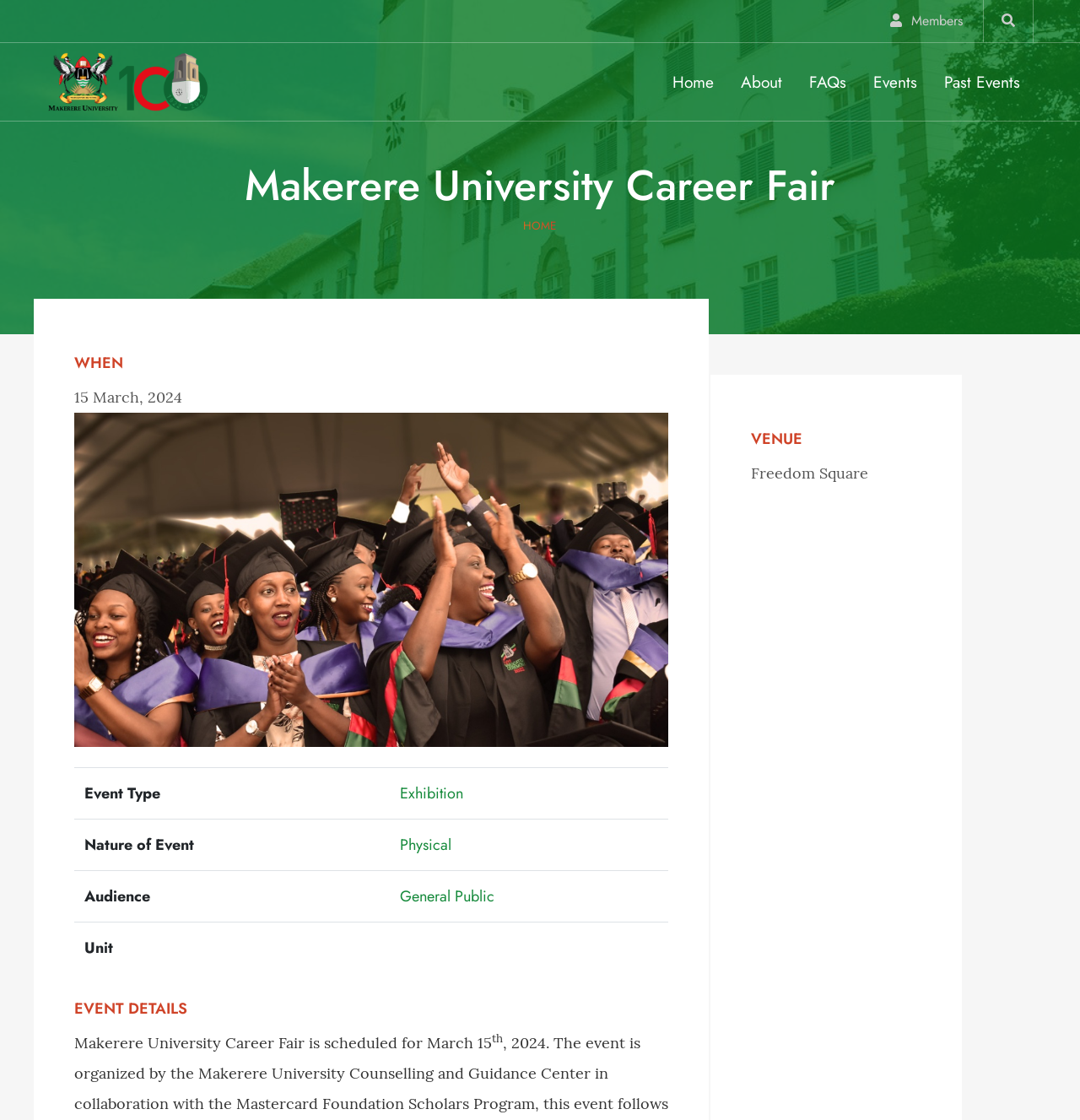What is the date of the Makerere University Career Fair?
Answer the question with a single word or phrase by looking at the picture.

15 March, 2024